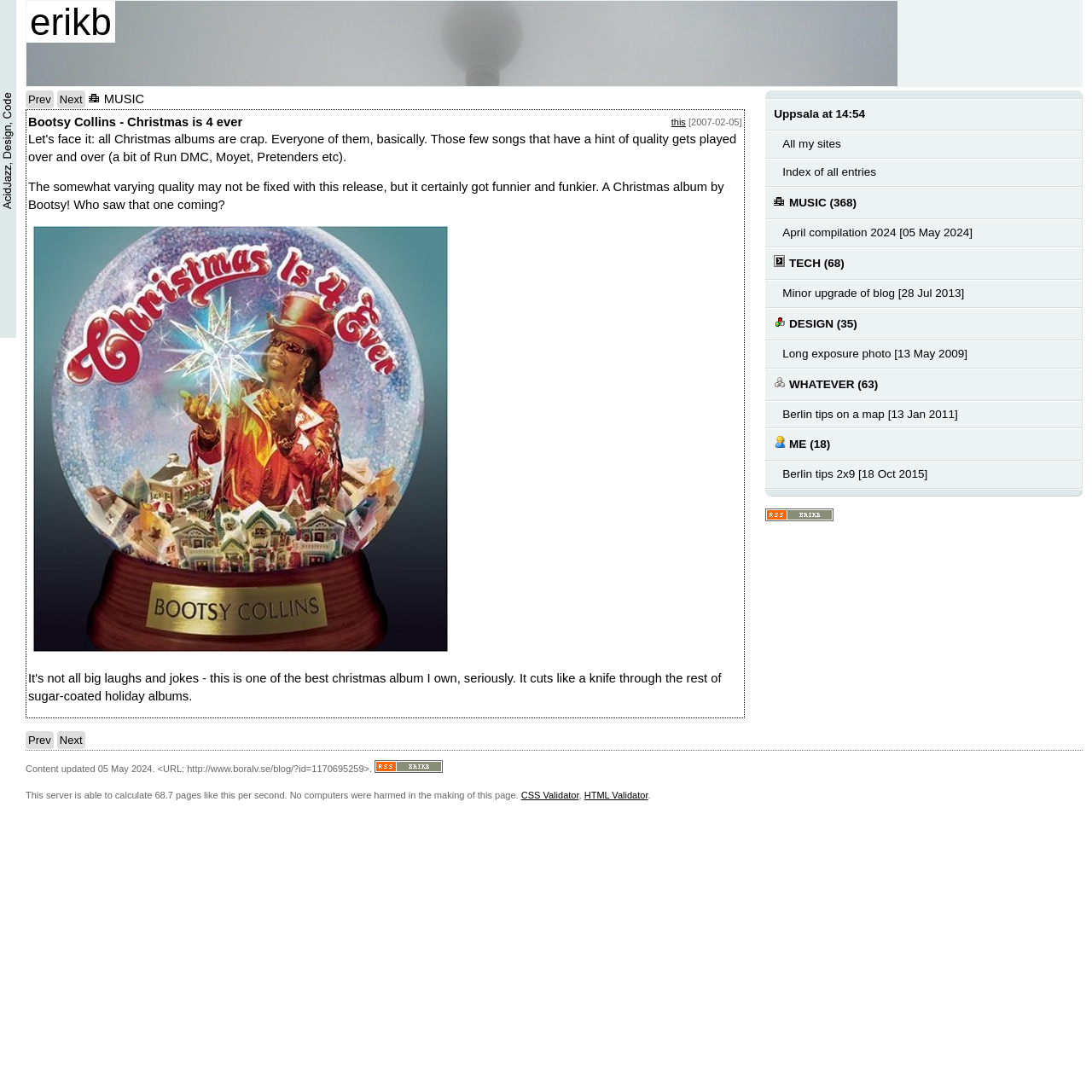Answer this question in one word or a short phrase: What is the title of the music album?

Christmas is 4 ever